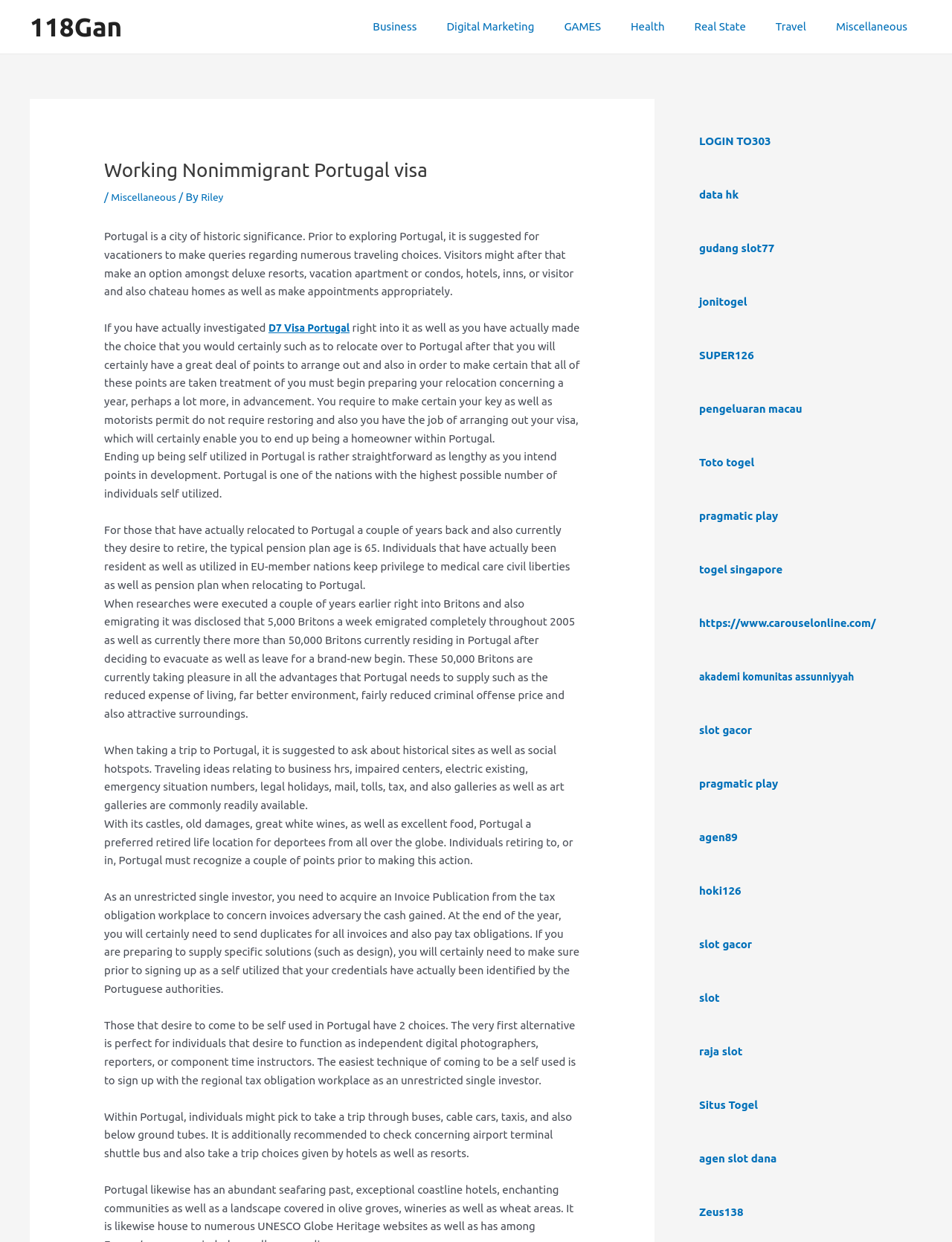Please determine the bounding box coordinates, formatted as (top-left x, top-left y, bottom-right x, bottom-right y), with all values as floating point numbers between 0 and 1. Identify the bounding box of the region described as: D7 Visa Portugal

[0.282, 0.259, 0.376, 0.269]